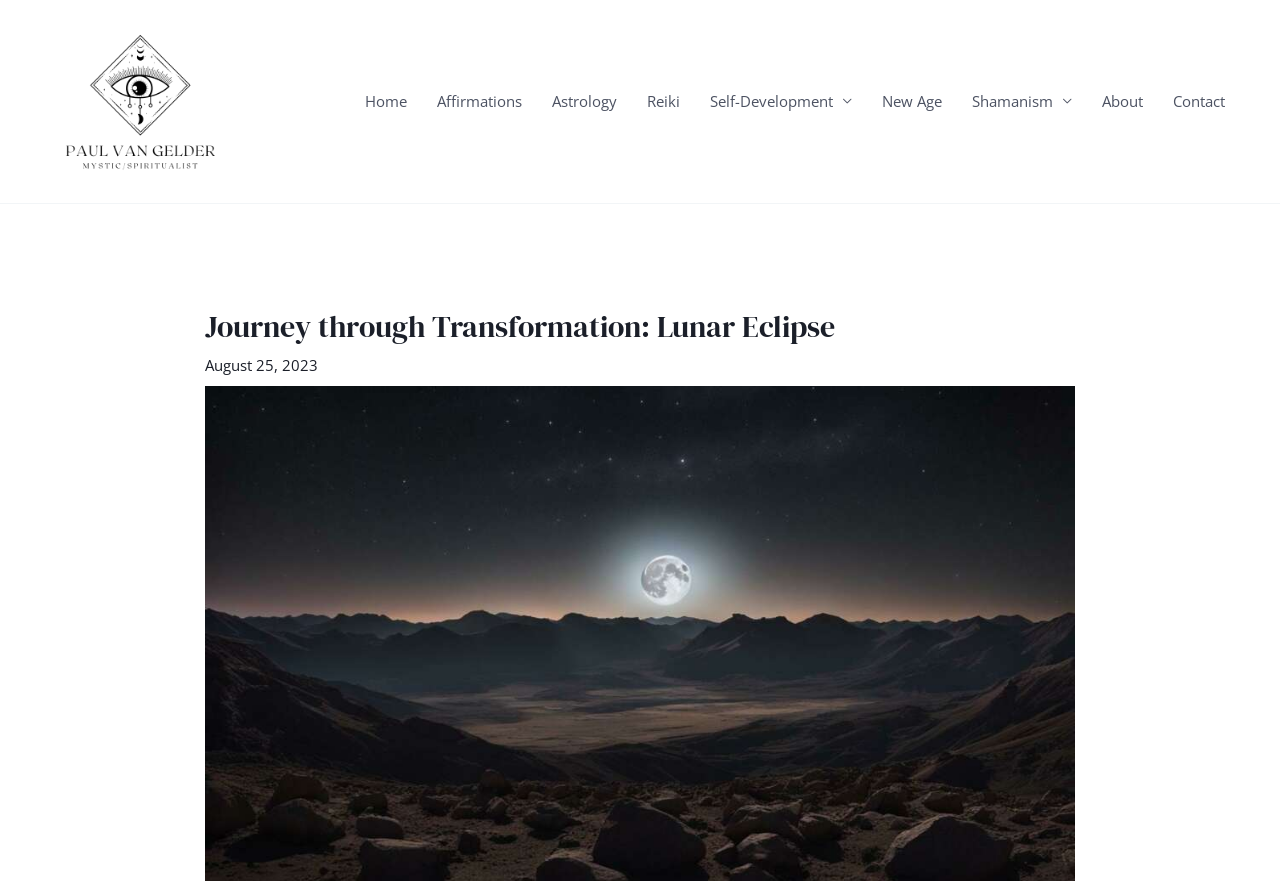What is the theme of this article?
Please answer the question with a detailed response using the information from the screenshot.

The main heading and the content of the page suggest that the article is about the Lunar Eclipse, exploring its scientific and spiritual significance.